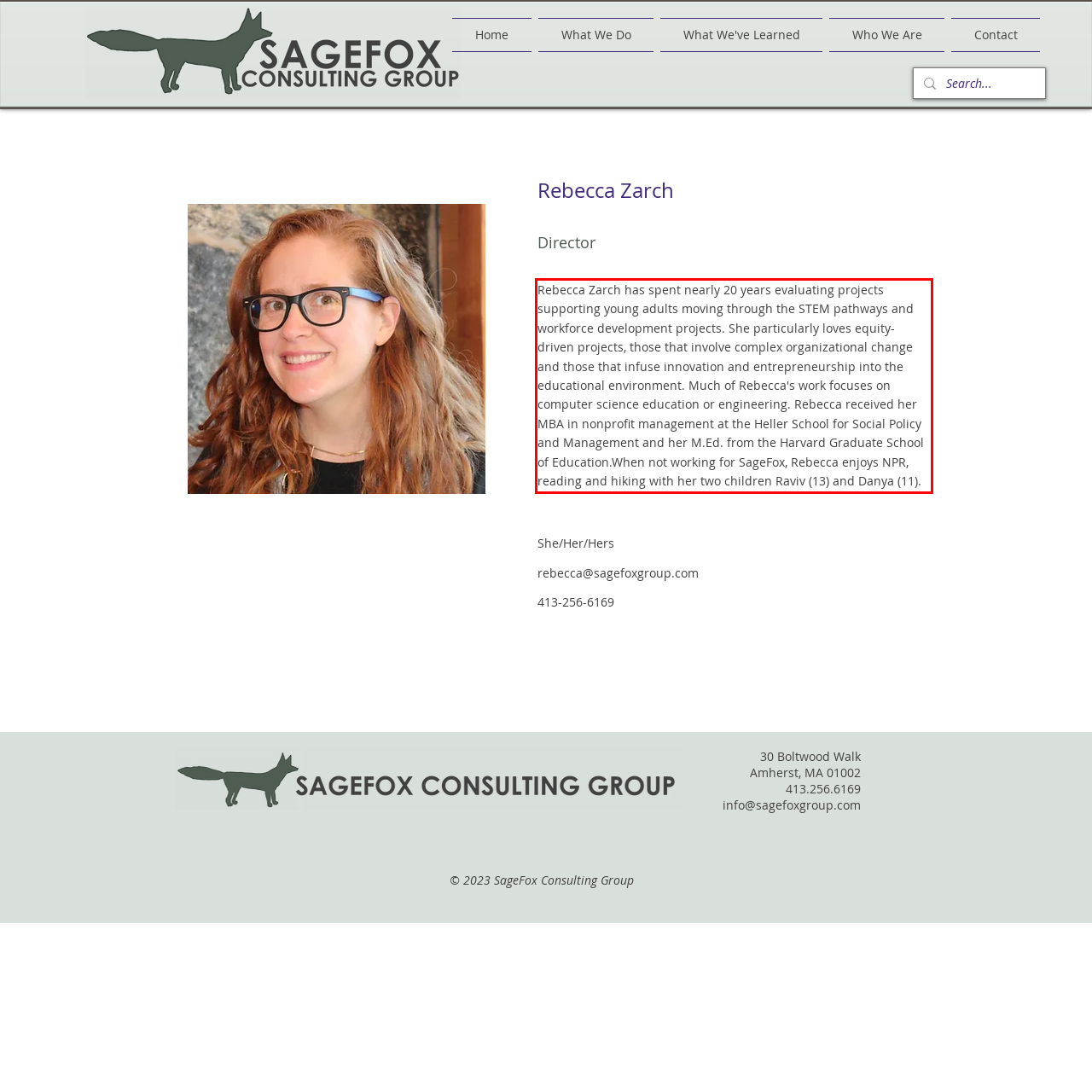The screenshot provided shows a webpage with a red bounding box. Apply OCR to the text within this red bounding box and provide the extracted content.

Rebecca Zarch has spent nearly 20 years evaluating projects supporting young adults moving through the STEM pathways and workforce development projects. She particularly loves equity-driven projects, those that involve complex organizational change and those that infuse innovation and entrepreneurship into the educational environment. Much of Rebecca's work focuses on computer science education or engineering. Rebecca received her MBA in nonprofit management at the Heller School for Social Policy and Management and her M.Ed. from the Harvard Graduate School of Education.When not working for SageFox, Rebecca enjoys NPR, reading and hiking with her two children Raviv (13) and Danya (11).